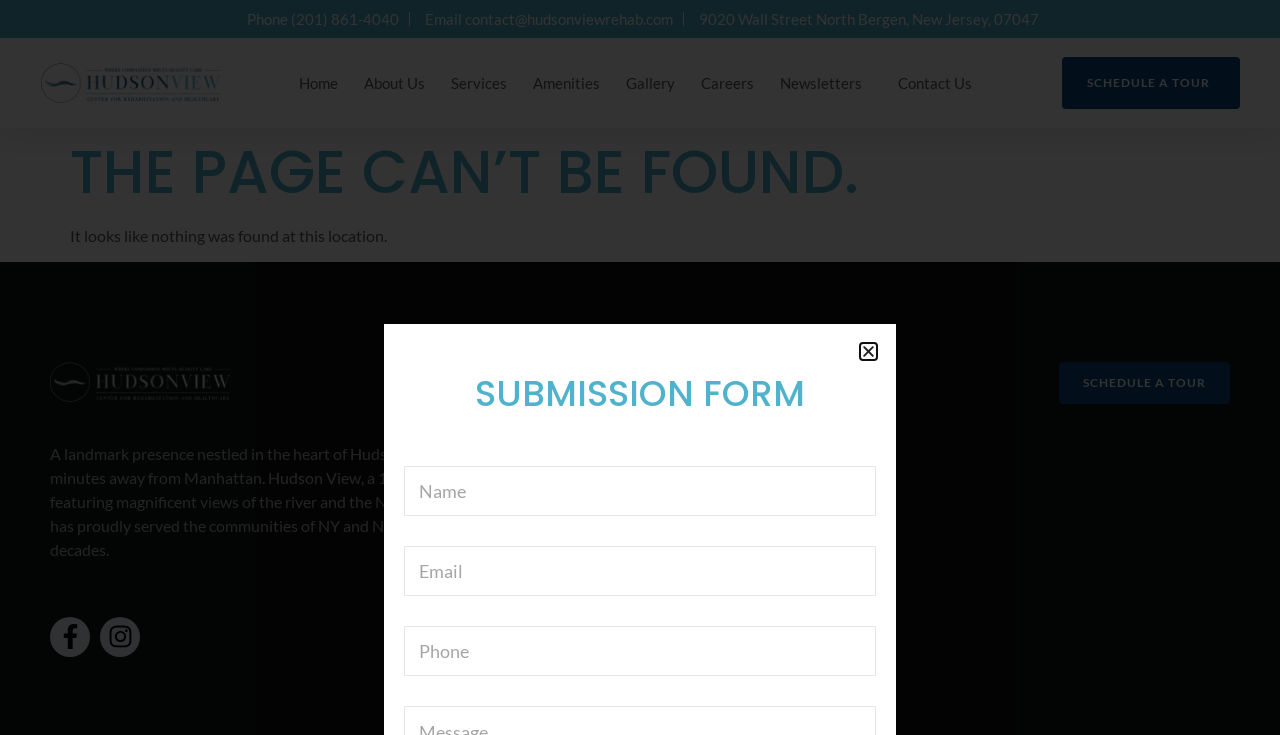What is the name of the facility featured on the page?
Refer to the image and provide a detailed answer to the question.

I found the name of the facility by looking at the various elements on the page, including the logo, header, and text, which all mention 'Hudson View'.